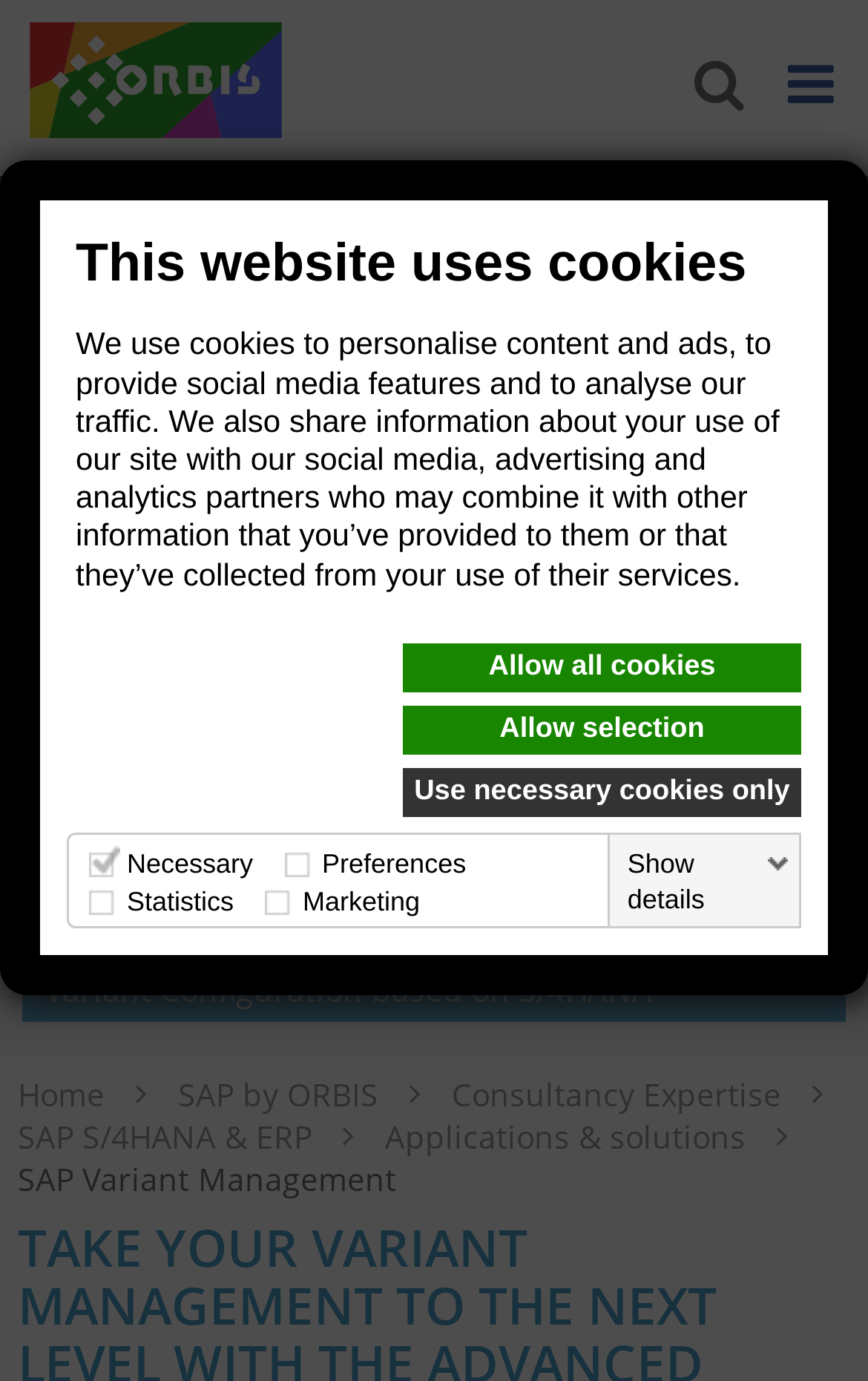Could you provide the bounding box coordinates for the portion of the screen to click to complete this instruction: "Click the link SAP Variant Management"?

[0.021, 0.838, 0.456, 0.869]